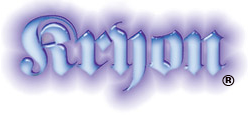Provide a thorough description of the image.

The image features the logo of "Kryon," stylized in an elegant, flowing font with a mystical quality. The letters are depicted in a soft blue hue, surrounded by a gentle purple glow, enhancing the ethereal and spiritual connotation associated with Kryon. This logo represents Kryon, a spiritual entity frequently channeled by Lee Carroll, who delivers messages intended to inspire and uplift individuals. 

The context of this logo is linked to a significant event that took place at the United Nations in 2005, where a live channeling session was held. During this session, Kryon's messages aimed to enlighten attendees about profound spiritual concepts, emphasizing themes of inspiration, transformation, and humanitarian efforts aligned with the mission of the UN. The logo thus serves not only as a branding element but as a symbol of the community's commitment to facilitating understanding and positivity within the global landscape.